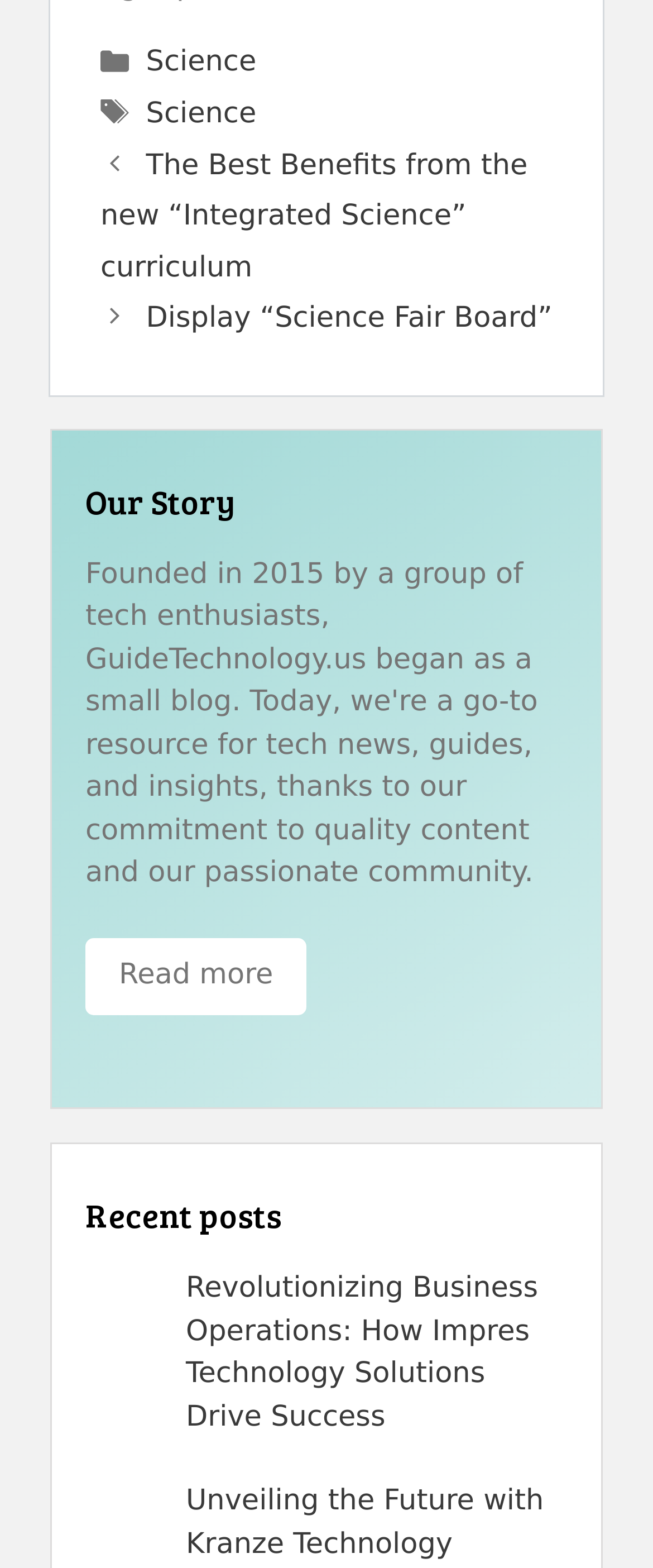Please respond in a single word or phrase: 
What is the section above the 'Recent posts' heading?

Our Story